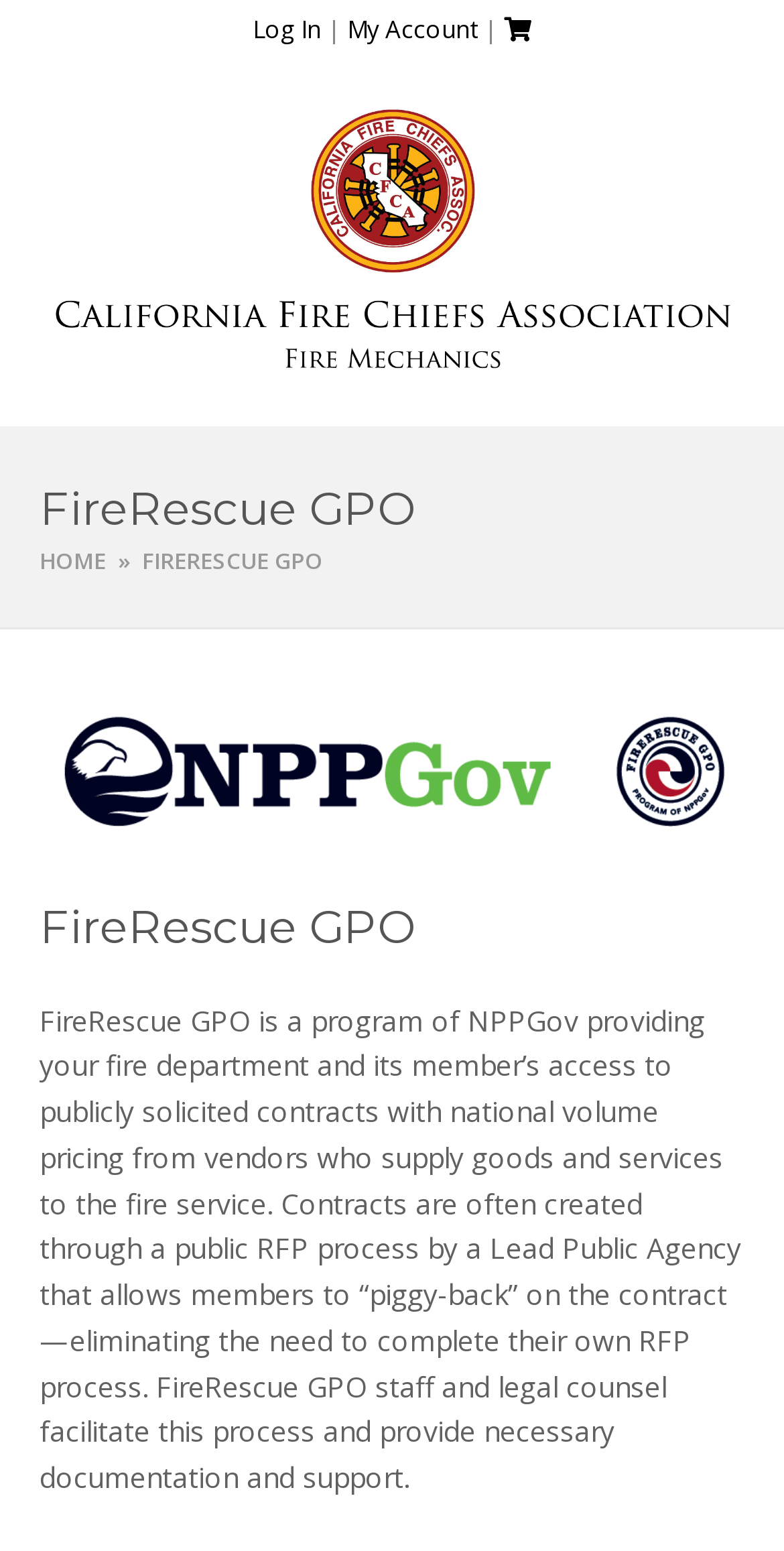Create a detailed narrative of the webpage’s visual and textual elements.

The webpage is about FireRescue GPO, a program of NPPGov that provides fire departments and their members with access to publicly solicited contracts with national volume pricing from vendors who supply goods and services to the fire service.

At the top of the page, there are four links: "Log In", "My Account", and an empty link, aligned horizontally. To the right of these links, there is a toggle button for the mobile menu.

Below these links, there is a large table that spans almost the entire width of the page. Within this table, there is a link to the California Fire Chiefs Association - Fire Mechanics, accompanied by an image with the same name.

Further down, there is a header section that contains the title "FireRescue GPO" in large font. Below the title, there is a navigation section that indicates the user's current location, with links to "HOME" and "FIRERESCUE GPO". 

To the right of the navigation section, there is a large image related to FireRescue GPO. Below the image, there is another heading with the same title "FireRescue GPO", followed by a paragraph of text that describes the program's purpose and services.